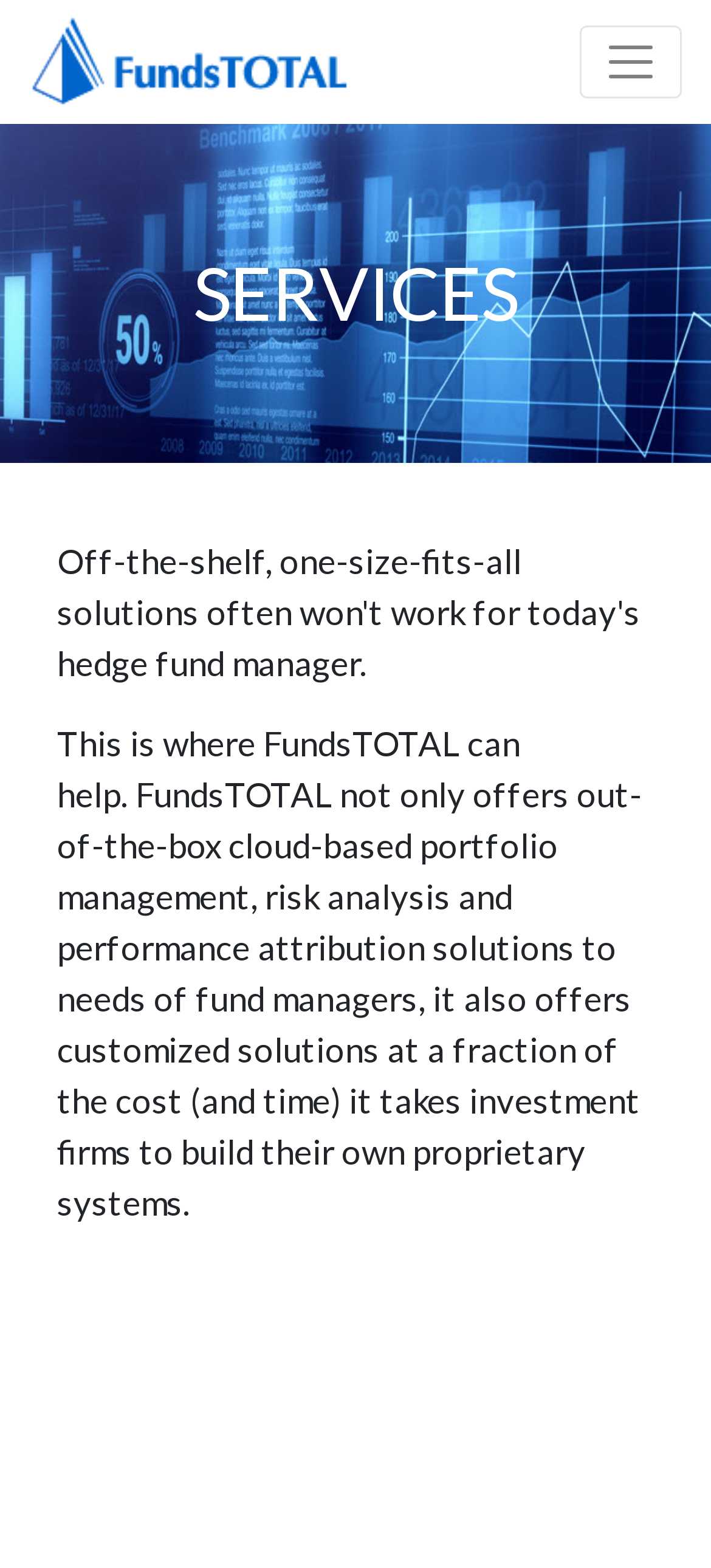Extract the bounding box coordinates for the described element: "Toggle navigation". The coordinates should be represented as four float numbers between 0 and 1: [left, top, right, bottom].

[0.815, 0.016, 0.959, 0.063]